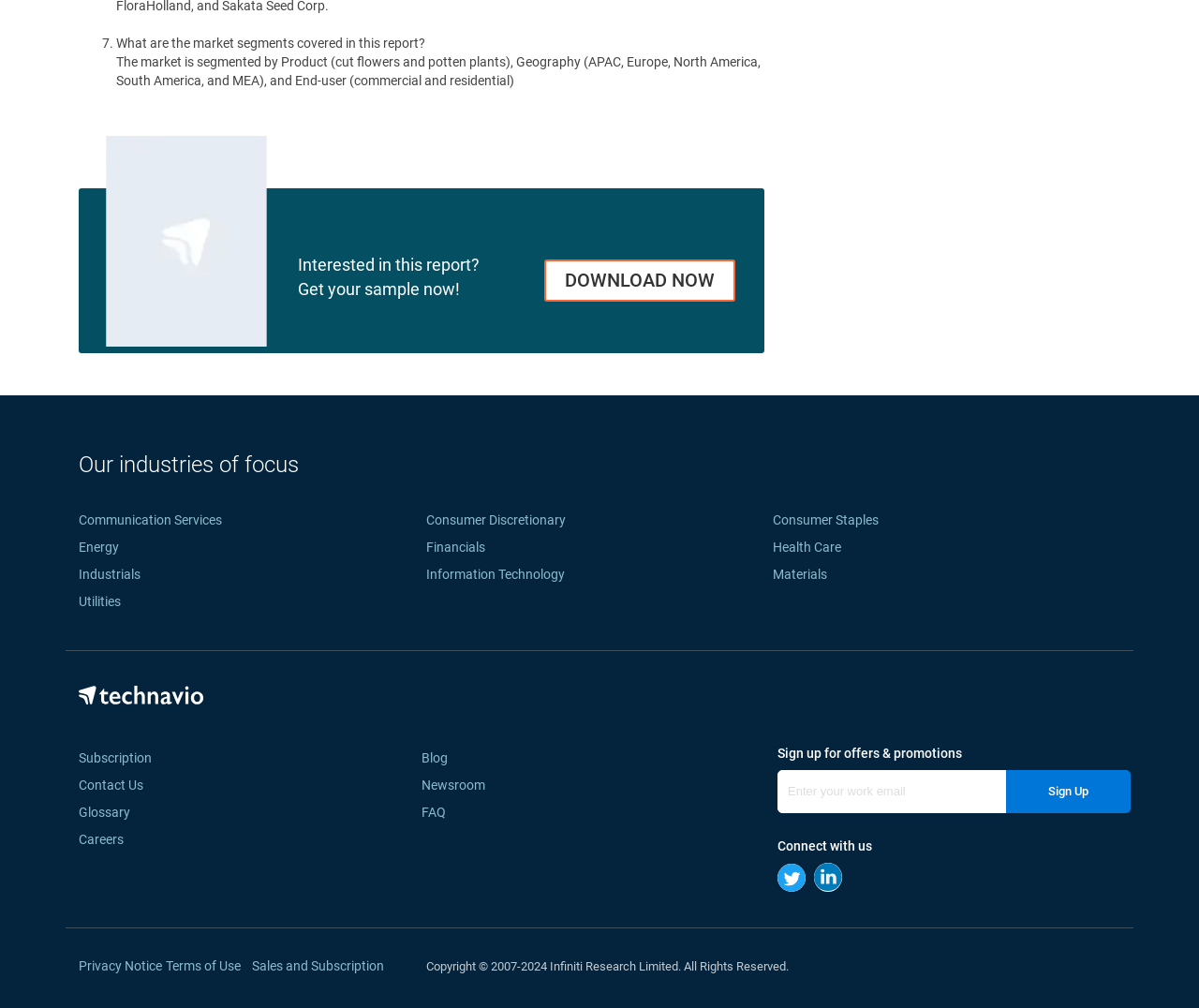Kindly determine the bounding box coordinates of the area that needs to be clicked to fulfill this instruction: "Explore the Communication Services industry".

[0.066, 0.508, 0.185, 0.523]